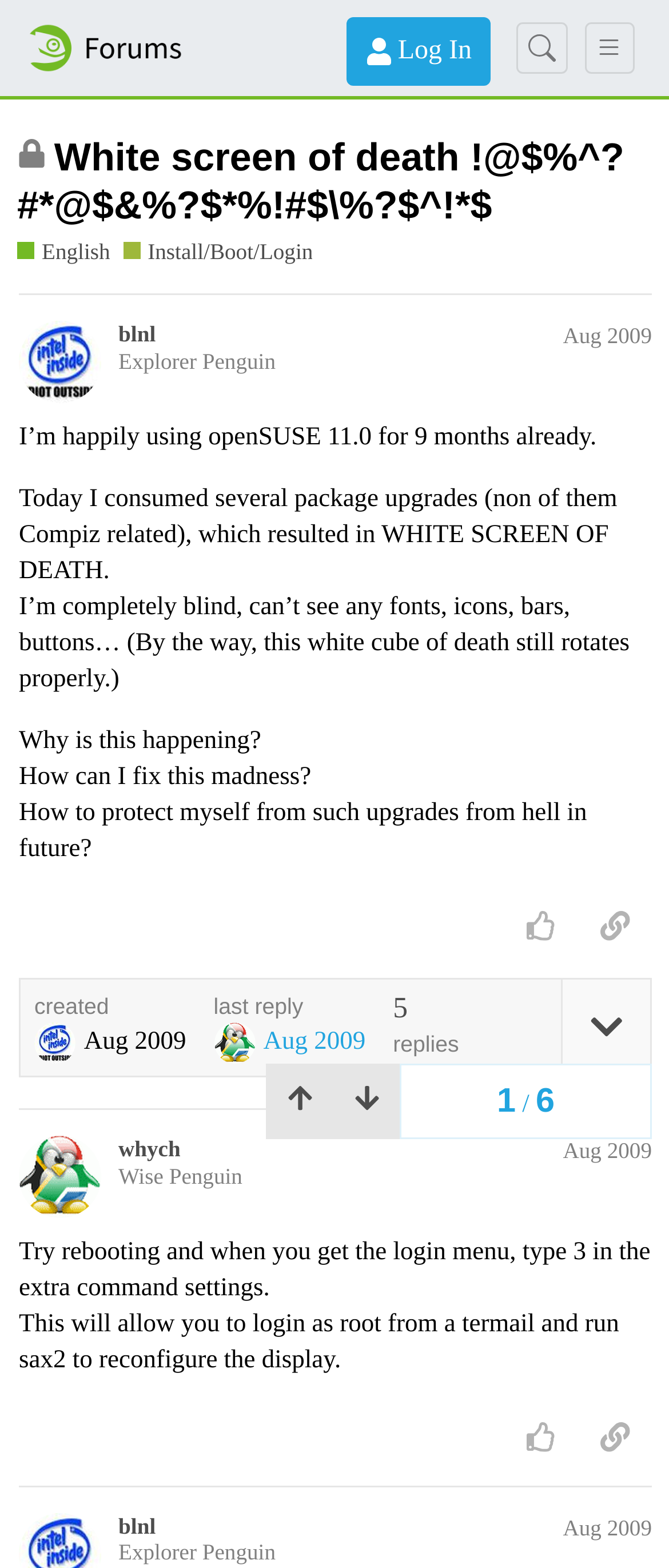What is the date of the last reply?
Look at the screenshot and respond with one word or a short phrase.

Aug 2009